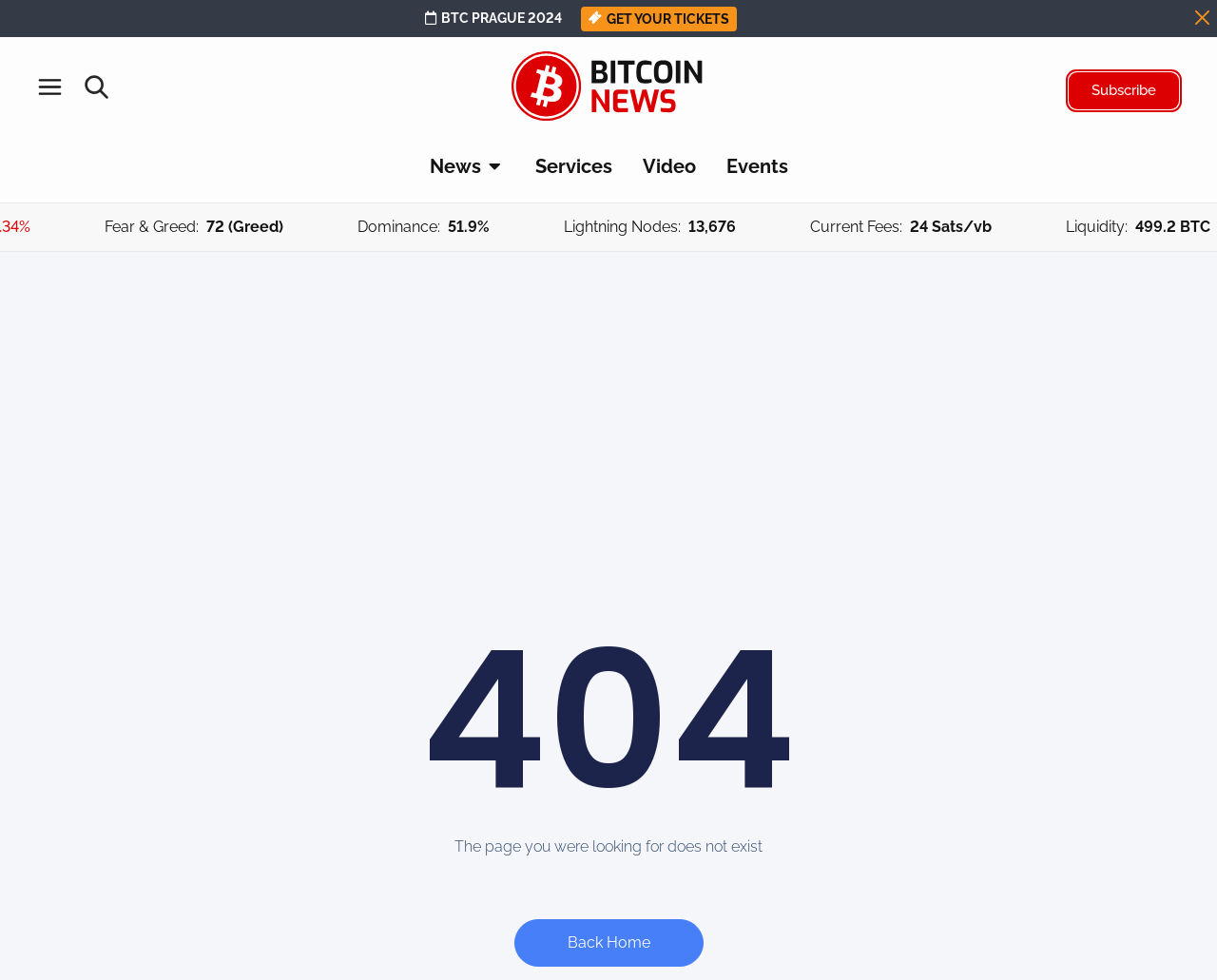Explain the webpage in detail.

This webpage is a "Page Not Found" error page from Bitcoin News. At the top, there are two links, "BTC PRAGUE 2024" and "GET YOUR TICKETS", with a small image between them. On the top-right corner, there is a small image. 

On the top-left corner, there are two icons, "Main Menu Icon" and "Search Icon", both of which are clickable links with small images. Next to them is the "Bitcoins Logo", which is also a clickable link with a larger image.

Below the logo, there is a navigation menu with several links, including "News", "Services", "Video", and "Events". The menu is toggleable and has a button to open or close it.

On the left side of the page, there are several lines of text displaying various statistics, including "Fear & Greed", "Dominance", "Lightning Nodes", "Current Fees", and "Liquidity", each with a corresponding value.

In the center of the page, there is a large heading "404" and a paragraph of text stating "The page you were looking for does not exist". Below this, there is a link to "Back Home".